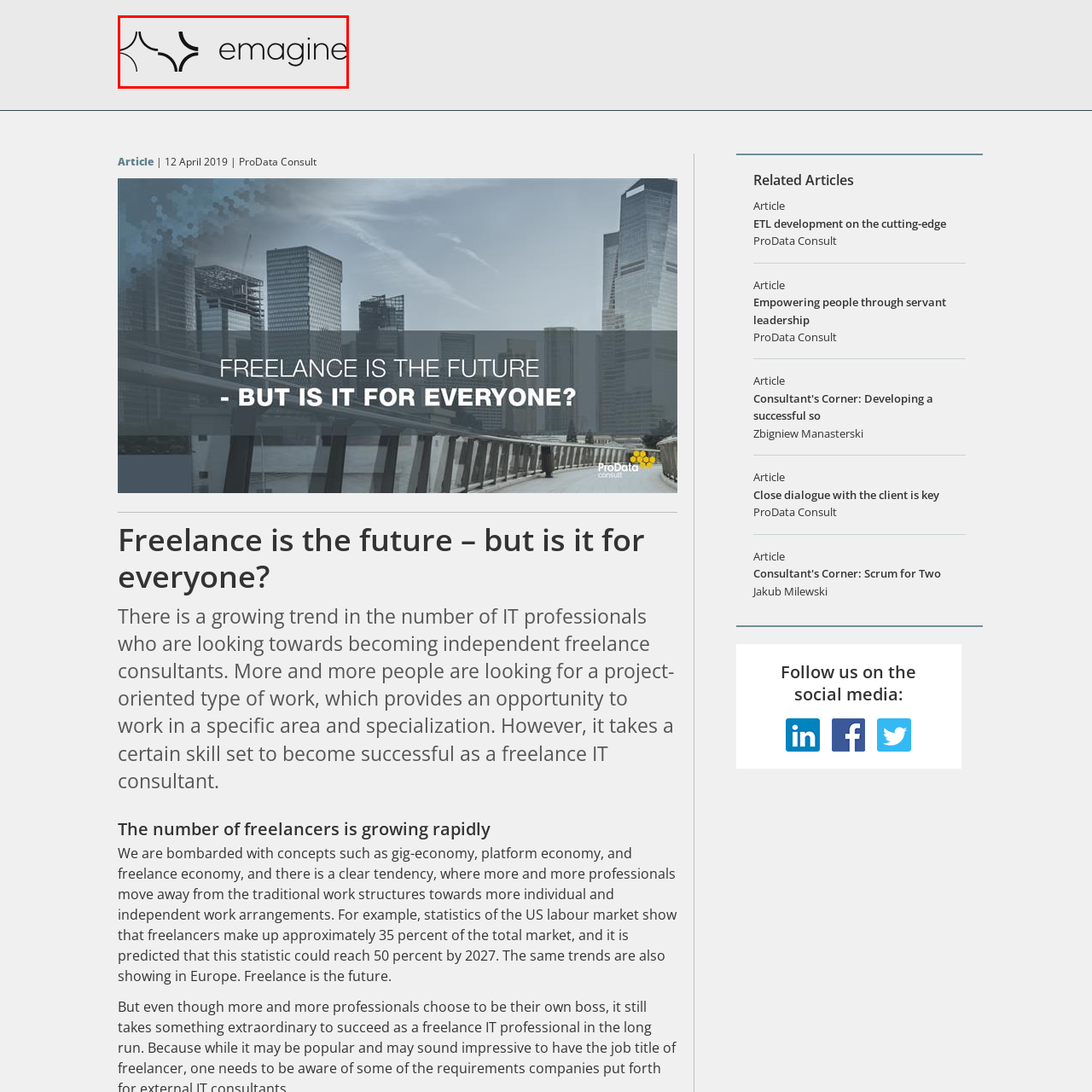What type of economy does Emagine operate in?
Observe the image part marked by the red bounding box and give a detailed answer to the question.

Emagine operates in the freelance economy, which has gained significant traction among IT specialists and other professionals seeking flexible work arrangements, and the platform supports and empowers independent consultants in navigating this evolving job market.